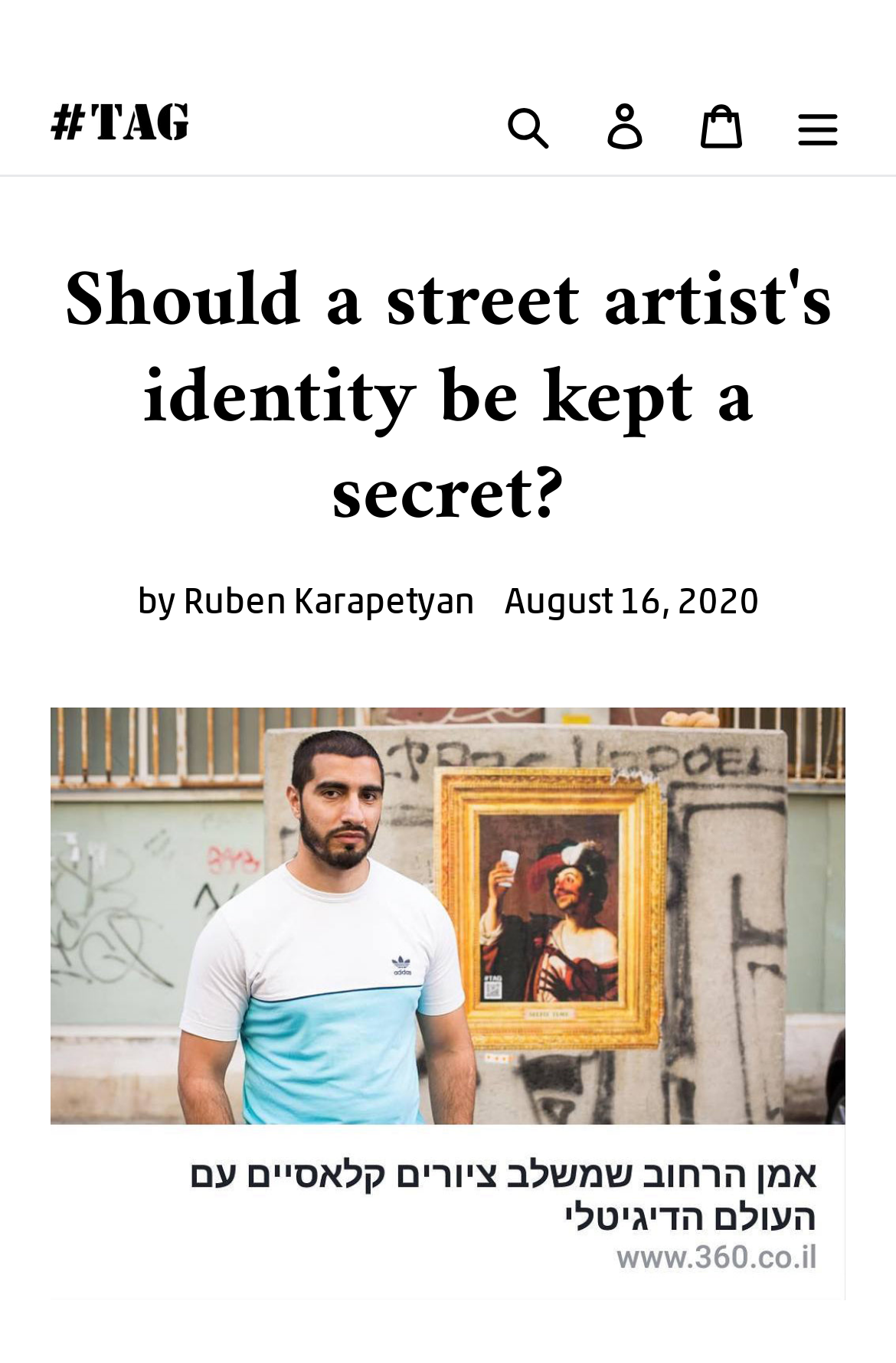Please extract and provide the main headline of the webpage.

Should a street artist's identity be kept a secret?